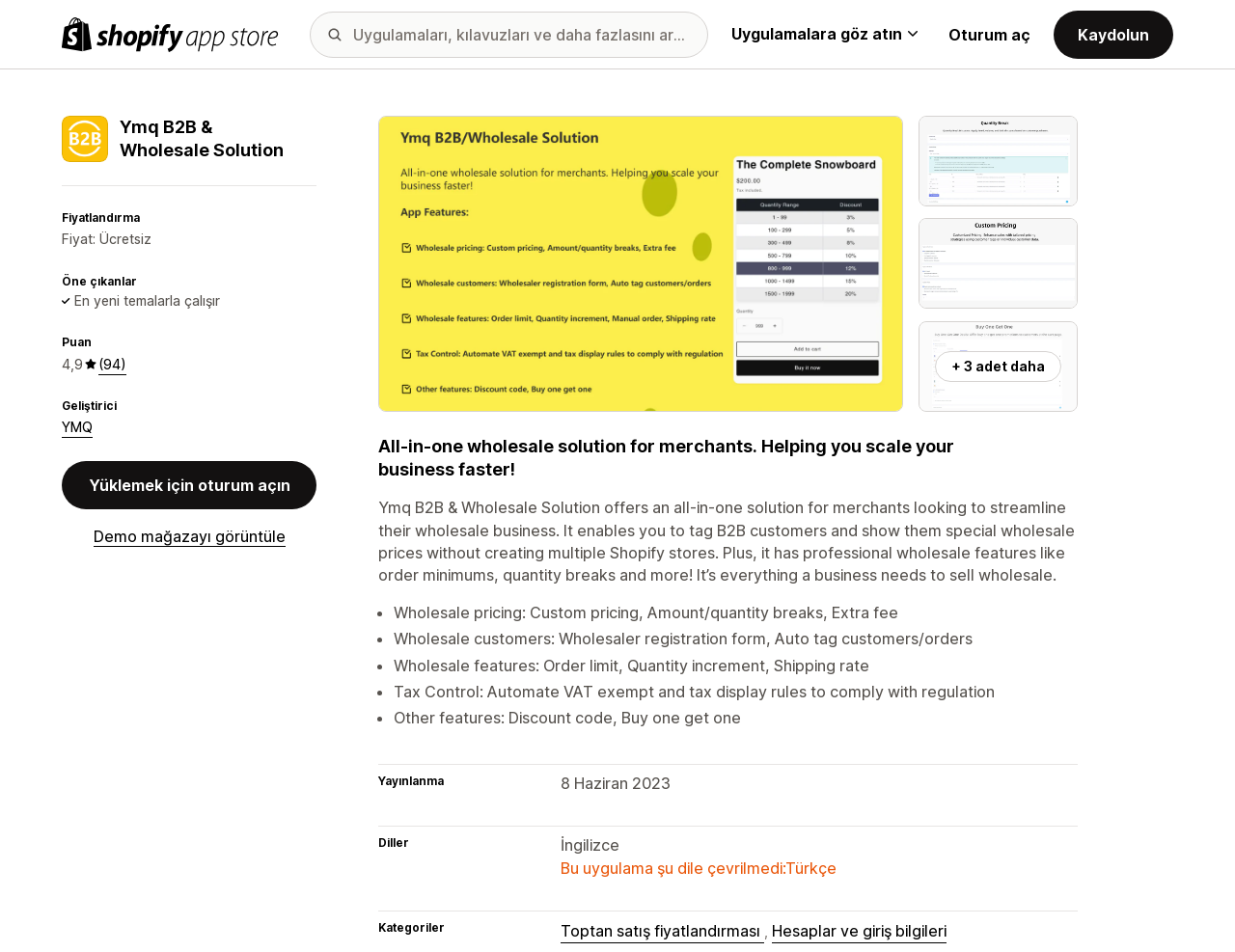Determine the bounding box coordinates for the region that must be clicked to execute the following instruction: "Log in".

[0.768, 0.026, 0.834, 0.05]